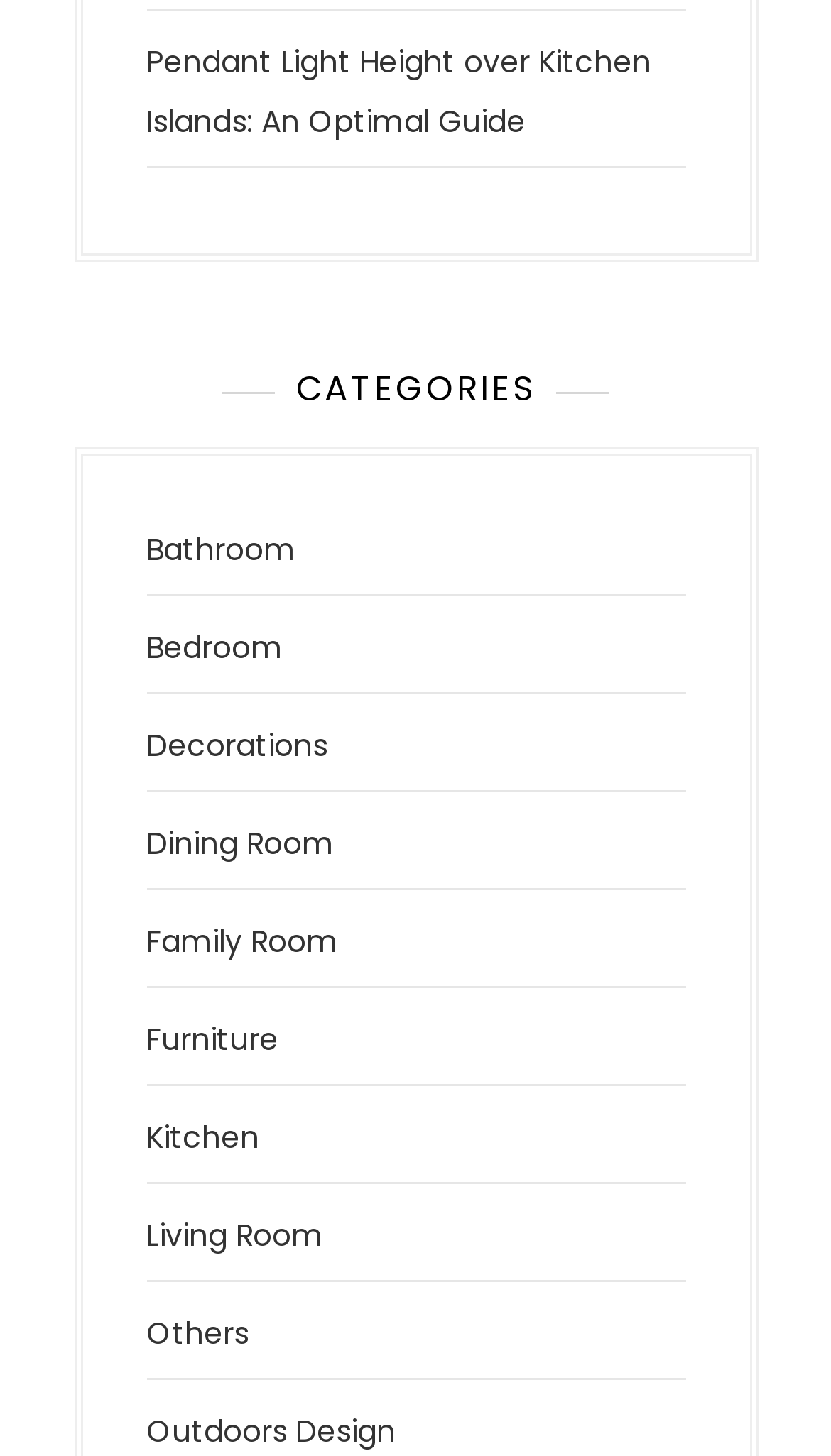Kindly determine the bounding box coordinates for the area that needs to be clicked to execute this instruction: "check Outdoors Design options".

[0.176, 0.968, 0.476, 0.998]